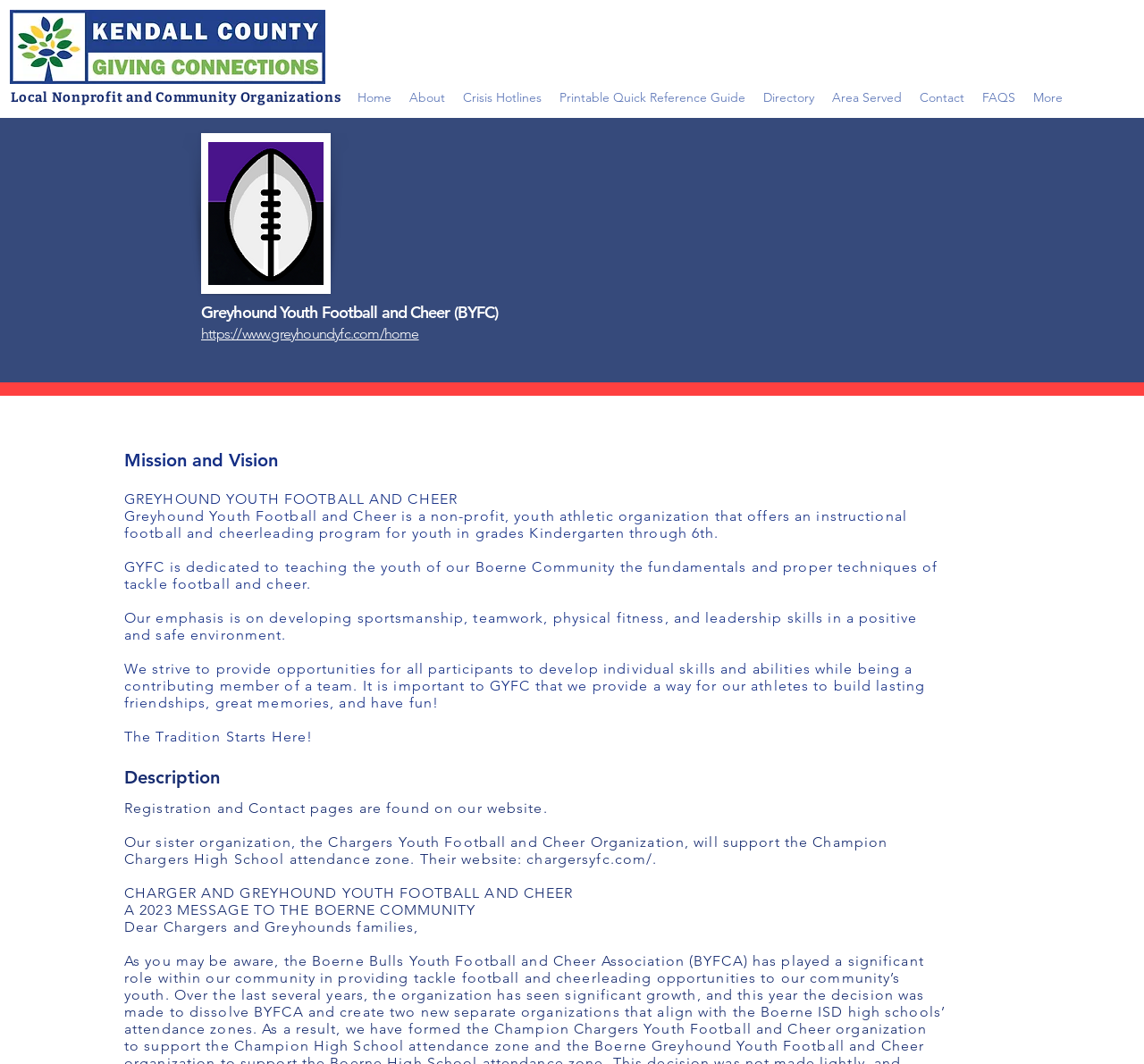What is the age range of the youth served by the organization?
Please provide a detailed answer to the question.

I obtained the answer by reading the static text element that describes the organization's program, which specifically mentions that it is for youth in grades Kindergarten through 6th.